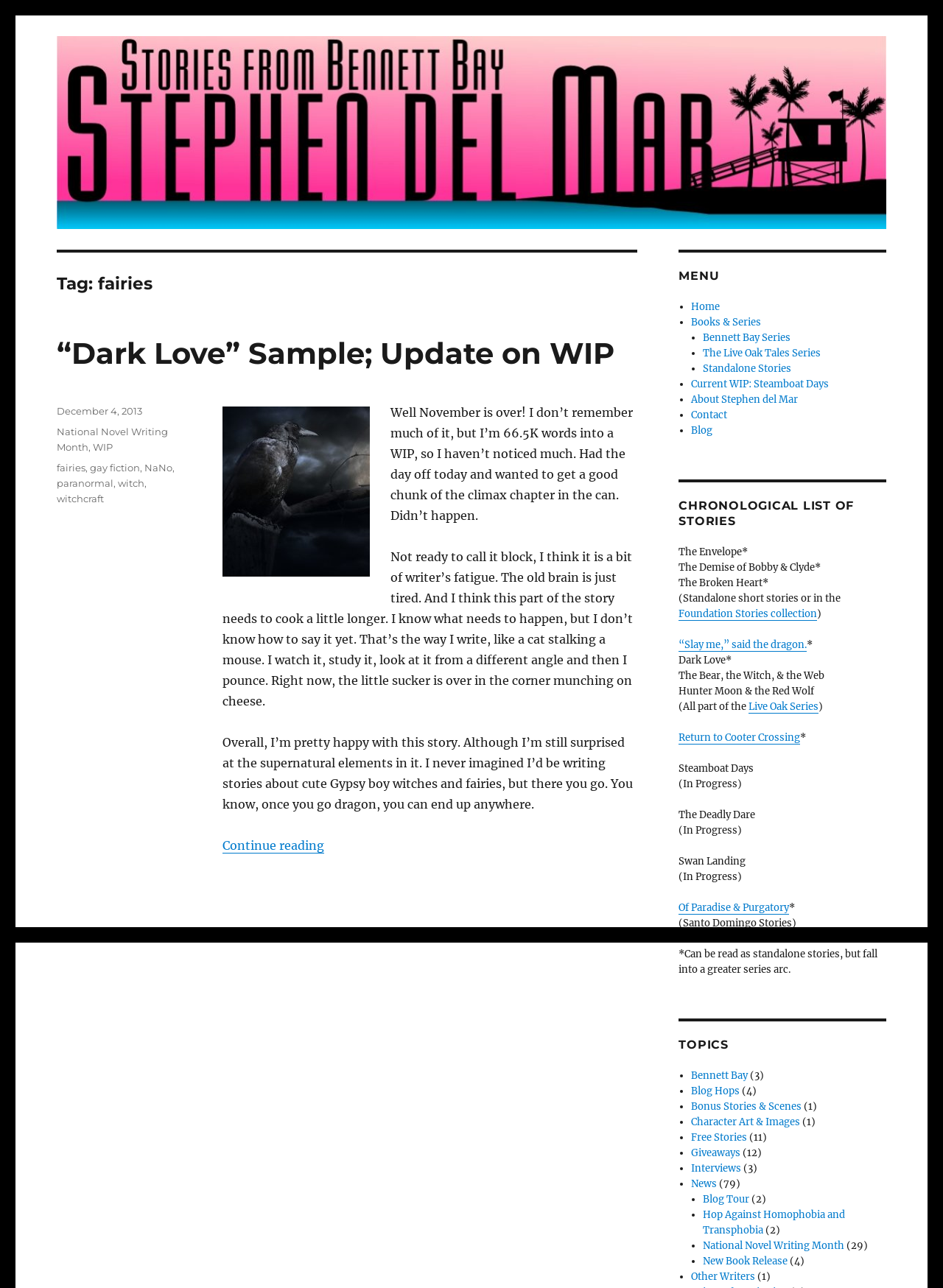Locate the bounding box of the UI element based on this description: "Blog Hops". Provide four float numbers between 0 and 1 as [left, top, right, bottom].

[0.733, 0.842, 0.784, 0.852]